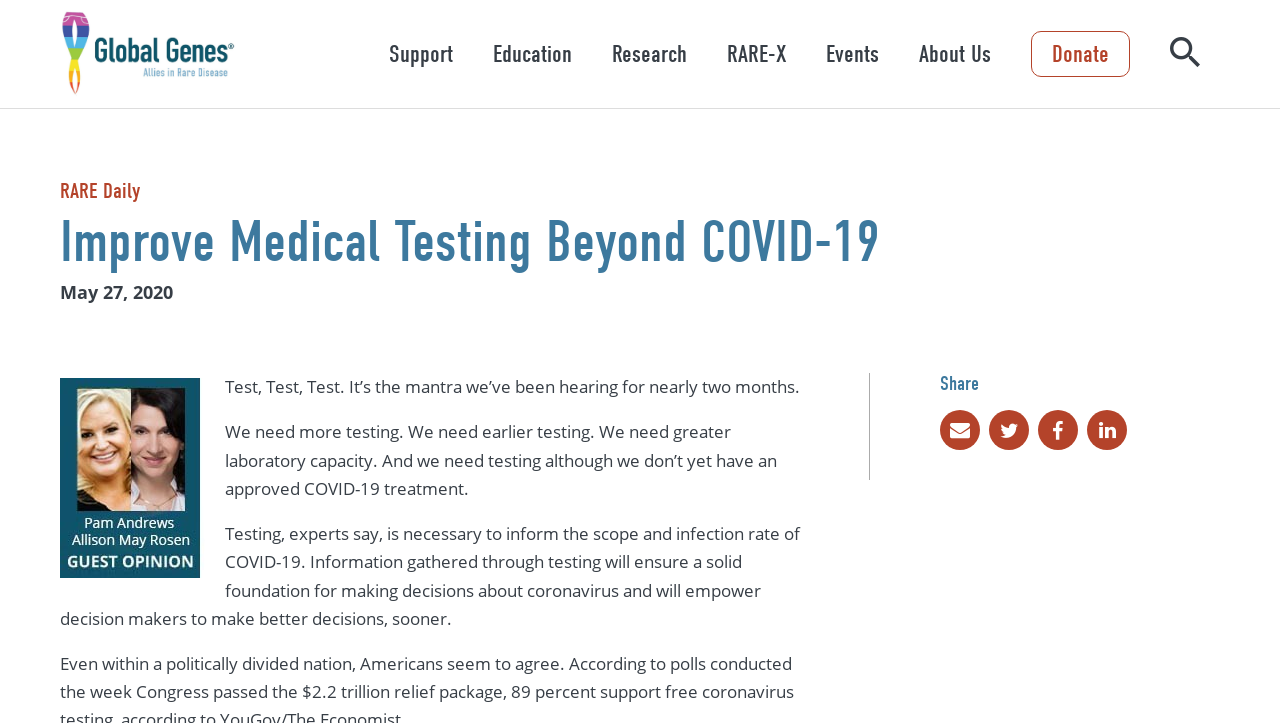Identify the bounding box coordinates of the clickable section necessary to follow the following instruction: "Go to HOME page". The coordinates should be presented as four float numbers from 0 to 1, i.e., [left, top, right, bottom].

None